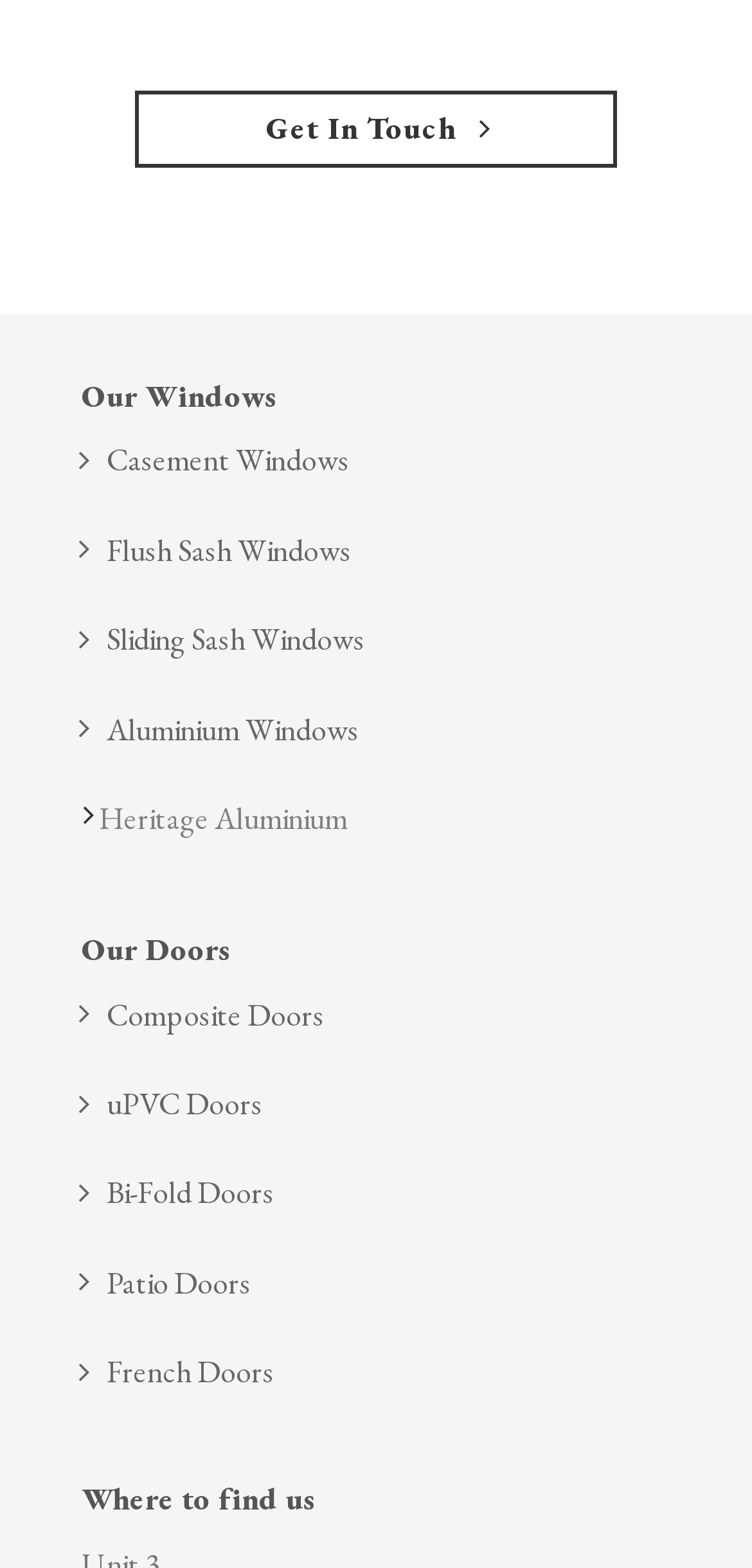Please predict the bounding box coordinates (top-left x, top-left y, bottom-right x, bottom-right y) for the UI element in the screenshot that fits the description: French Doors

[0.108, 0.862, 0.365, 0.888]